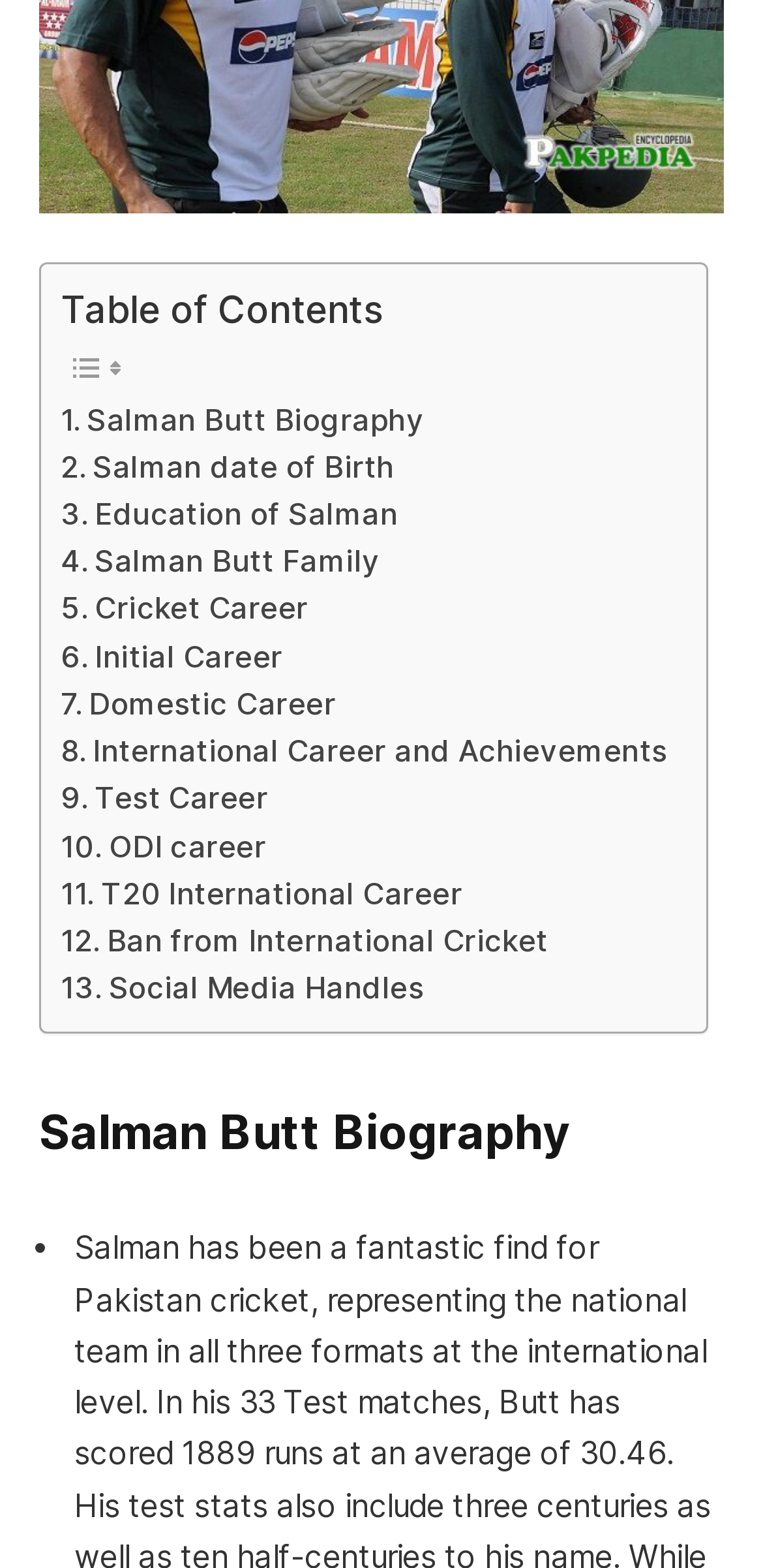Identify the coordinates of the bounding box for the element described below: "Ban from International Cricket". Return the coordinates as four float numbers between 0 and 1: [left, top, right, bottom].

[0.079, 0.731, 0.719, 0.761]